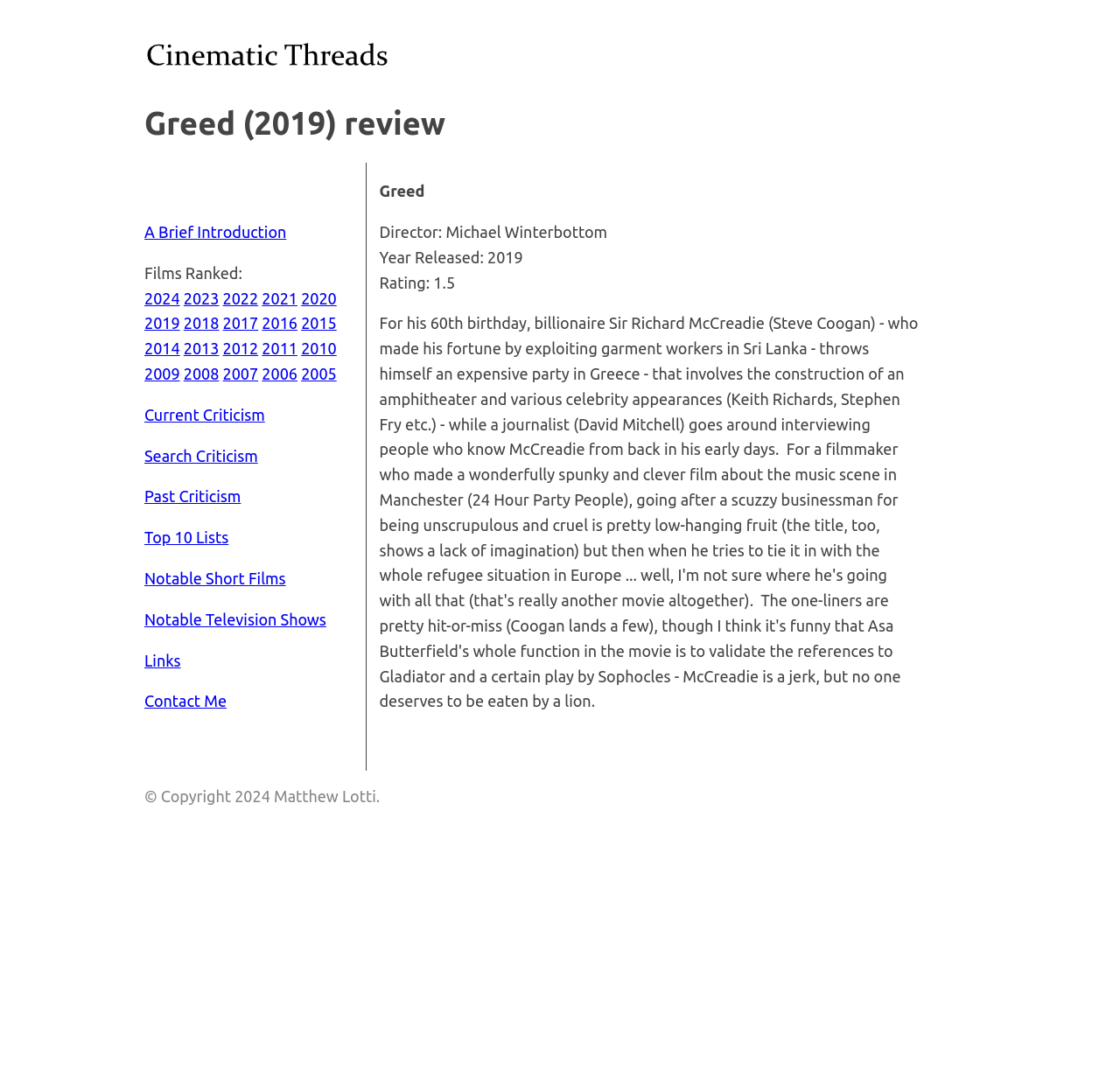What is the copyright year of the webpage?
Answer the question with a thorough and detailed explanation.

The answer can be found by looking at the static text elements at the bottom of the webpage. The element with the text '© Copyright 2024 Matthew Lotti.' is located at coordinates [0.129, 0.722, 0.339, 0.738]. This suggests that the copyright year of the webpage is 2024.